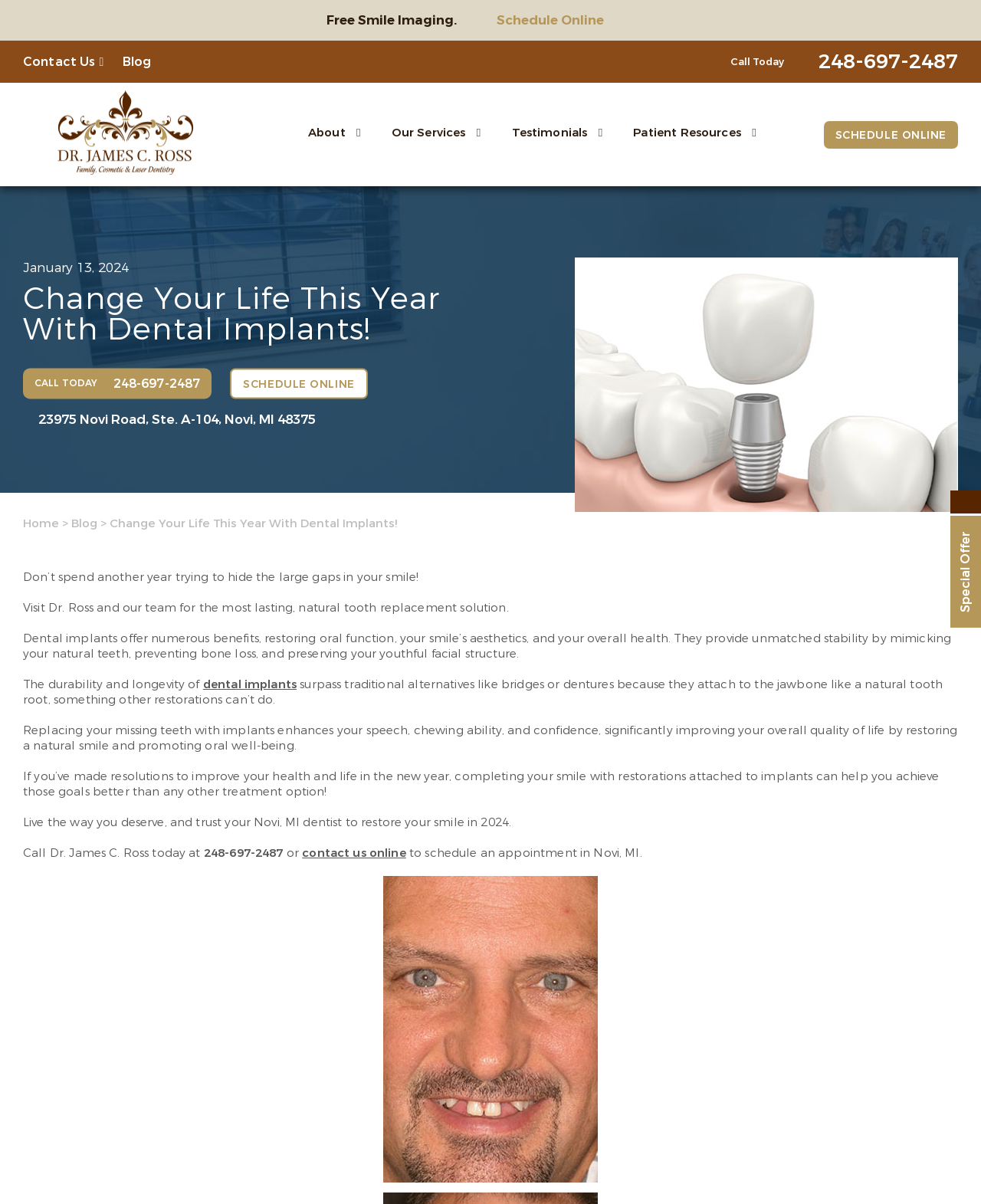What is the benefit of dental implants?
Please describe in detail the information shown in the image to answer the question.

I found the benefit of dental implants by reading the static text on the webpage, which states that 'Dental implants offer numerous benefits, restoring oral function, your smile’s aesthetics, and your overall health.'.